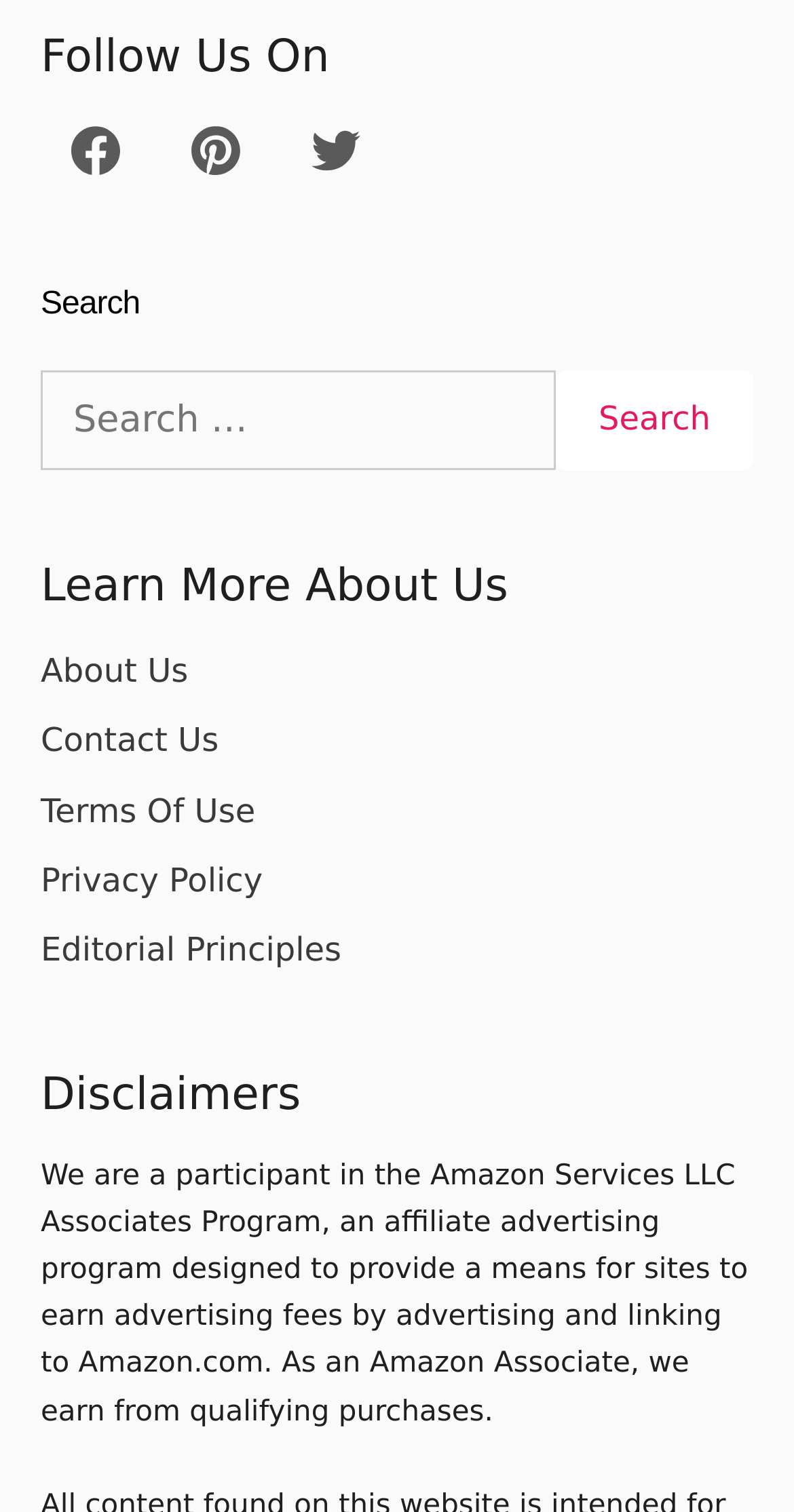Predict the bounding box coordinates of the UI element that matches this description: "parent_node: Search for: value="Search"". The coordinates should be in the format [left, top, right, bottom] with each value between 0 and 1.

[0.7, 0.244, 0.949, 0.31]